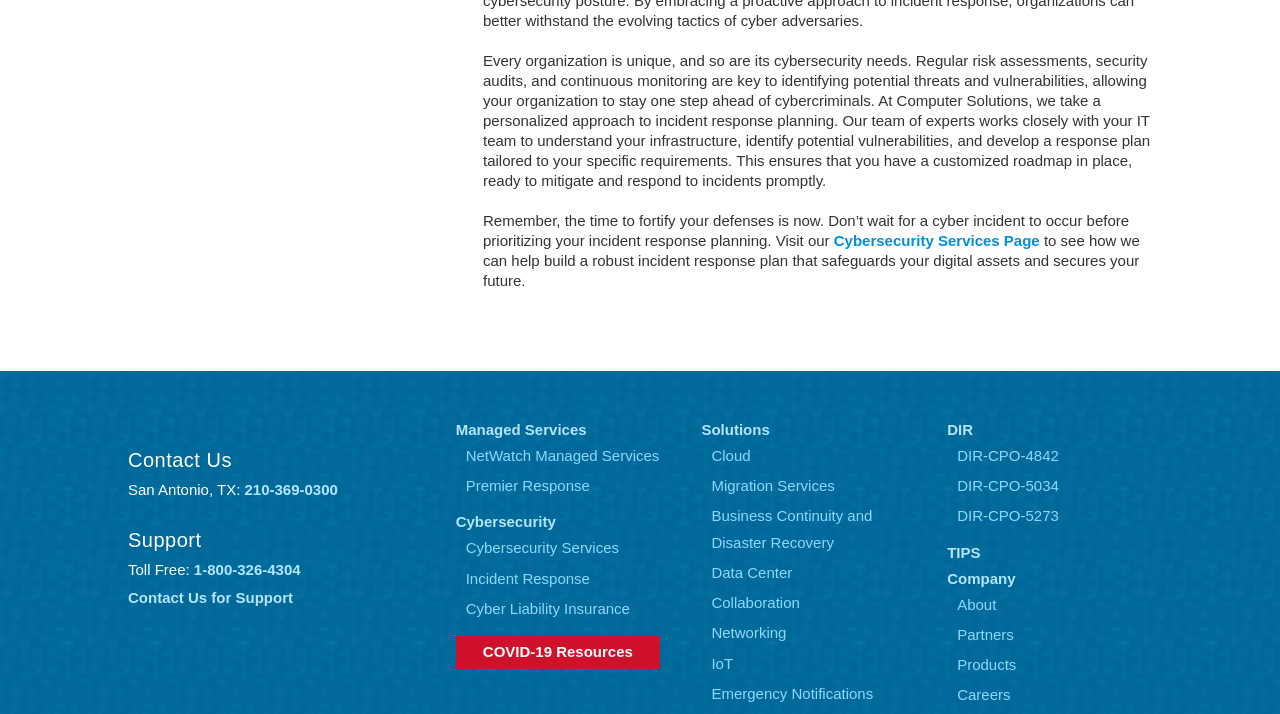Please identify the bounding box coordinates of the area that needs to be clicked to follow this instruction: "Learn about NetWatch Managed Services".

[0.364, 0.62, 0.515, 0.657]